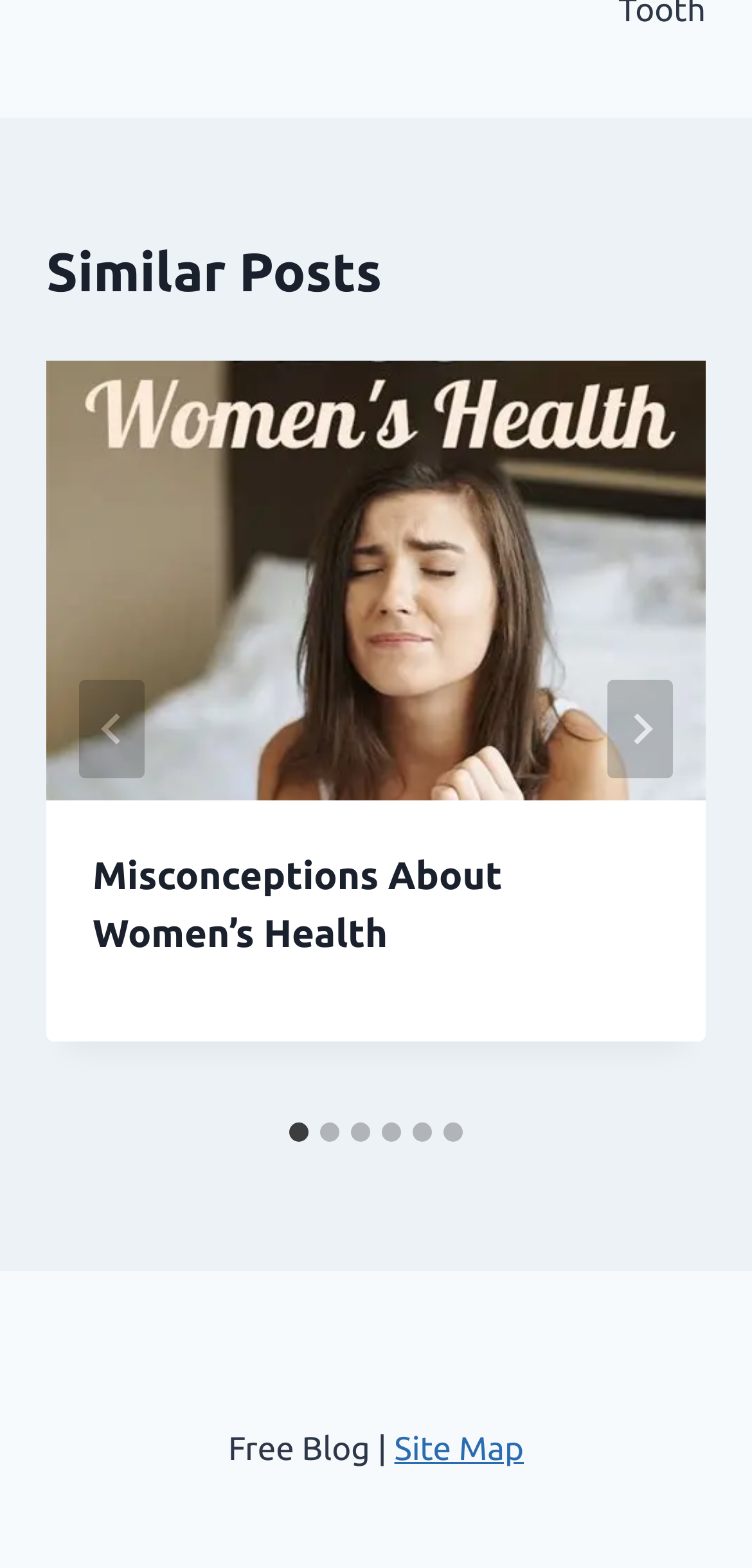Based on the image, provide a detailed and complete answer to the question: 
How many slides are there in total?

I determined the total number of slides by examining the 'tablist' element with the description 'Select a slide to show'. This element contains six 'tab' elements, each with a description like 'Go to slide 1', 'Go to slide 2', and so on. Therefore, there are six slides in total.